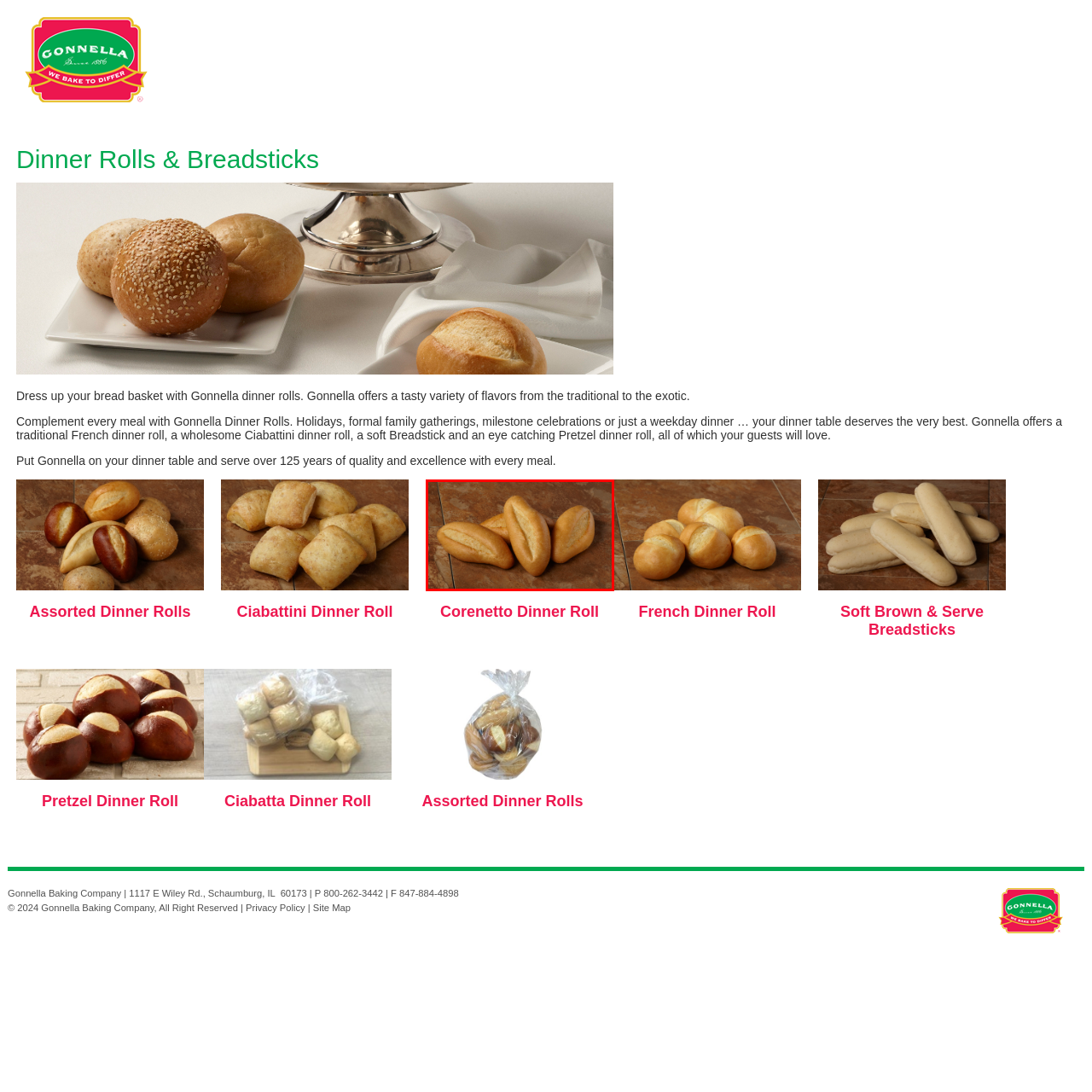What is the shape of the dinner rolls?
Examine the image inside the red bounding box and give an in-depth answer to the question, using the visual evidence provided.

The caption describes the dinner rolls as having a 'distinctive elongated shape', which suggests their shape.